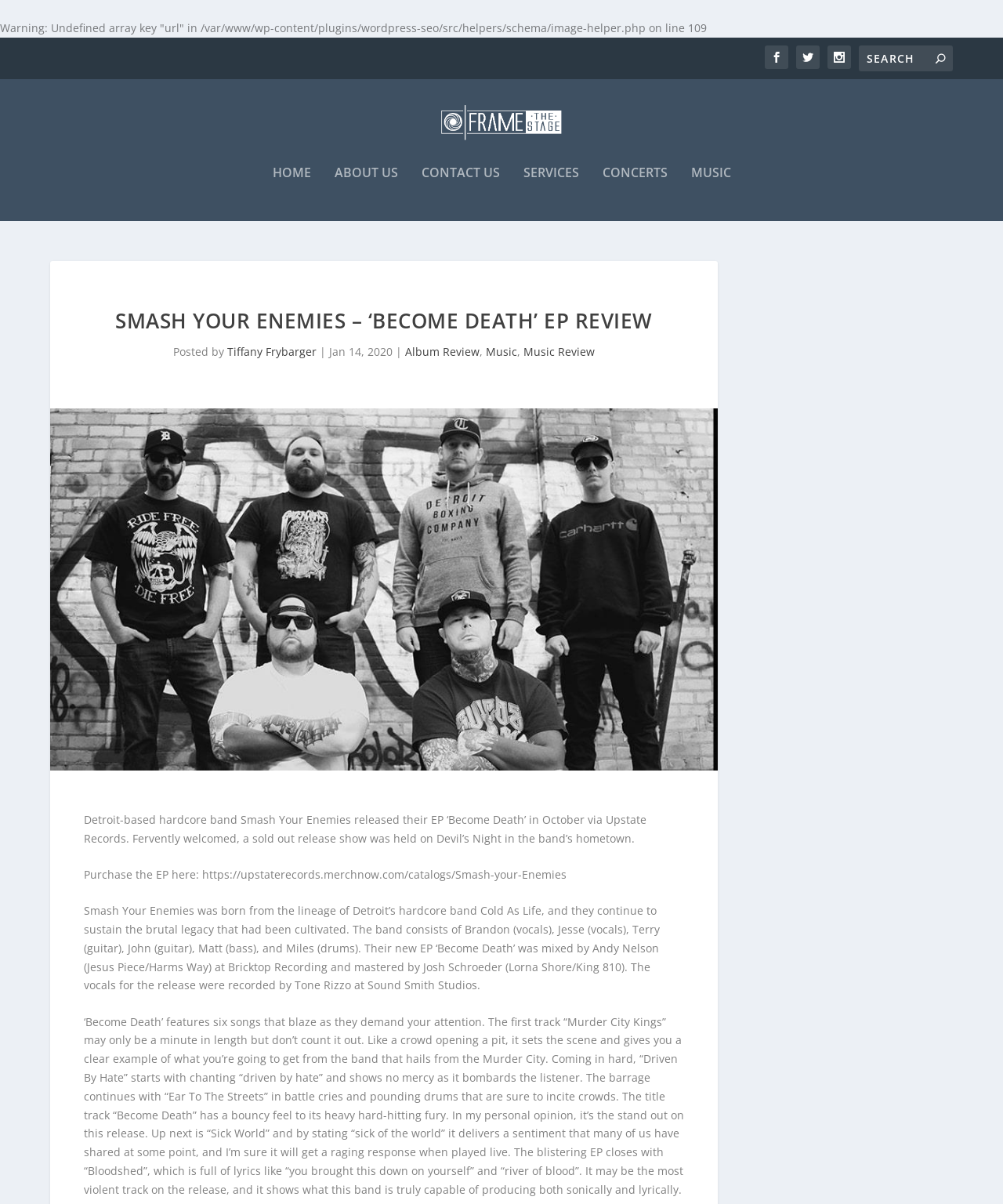Based on the image, please elaborate on the answer to the following question:
How many songs are in the EP 'Become Death'?

The number of songs in the EP 'Become Death' can be found in the text '‘Become Death’ features six songs that blaze as they demand your attention.'